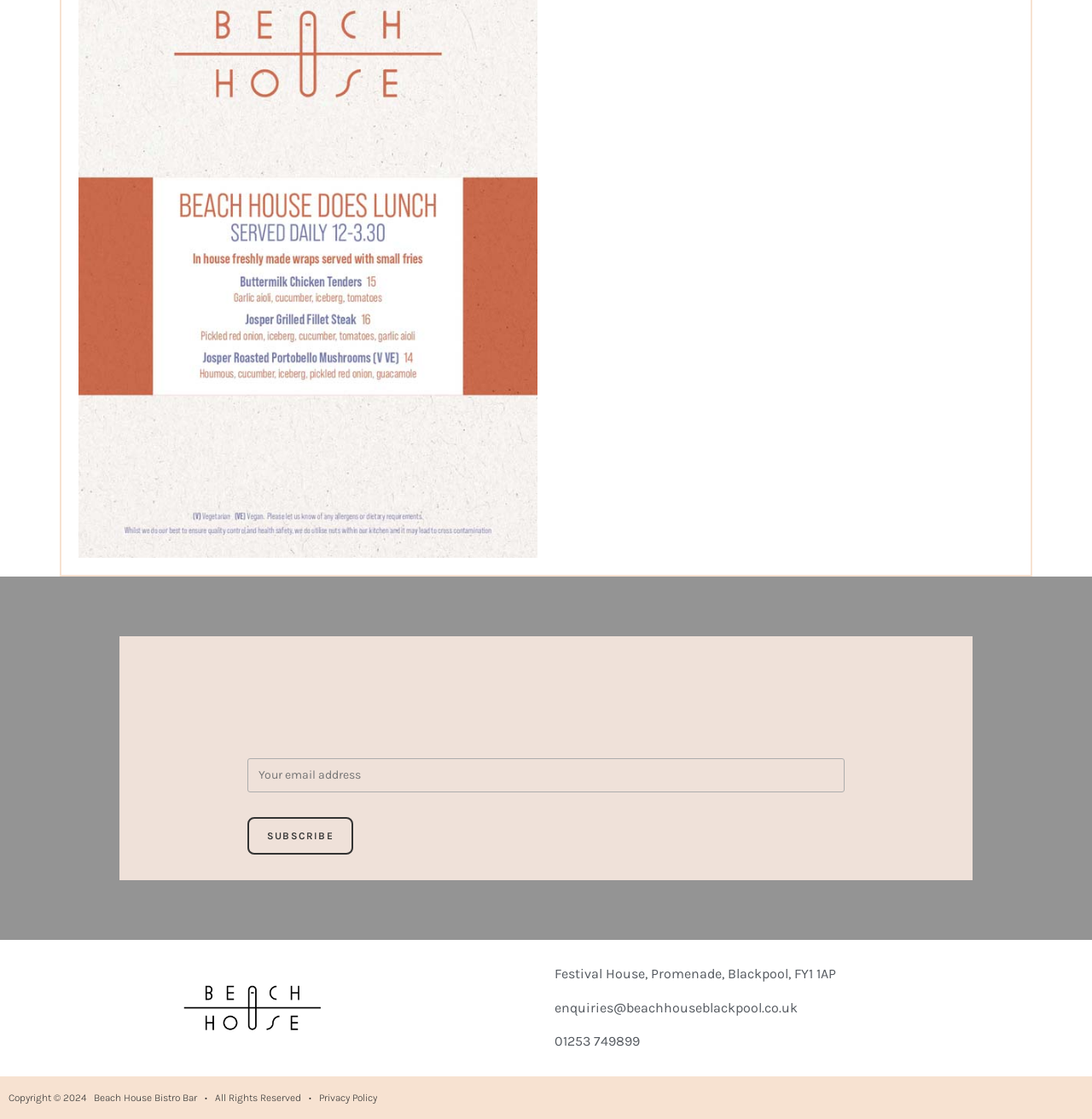What is the email address input field for? From the image, respond with a single word or brief phrase.

Subscription